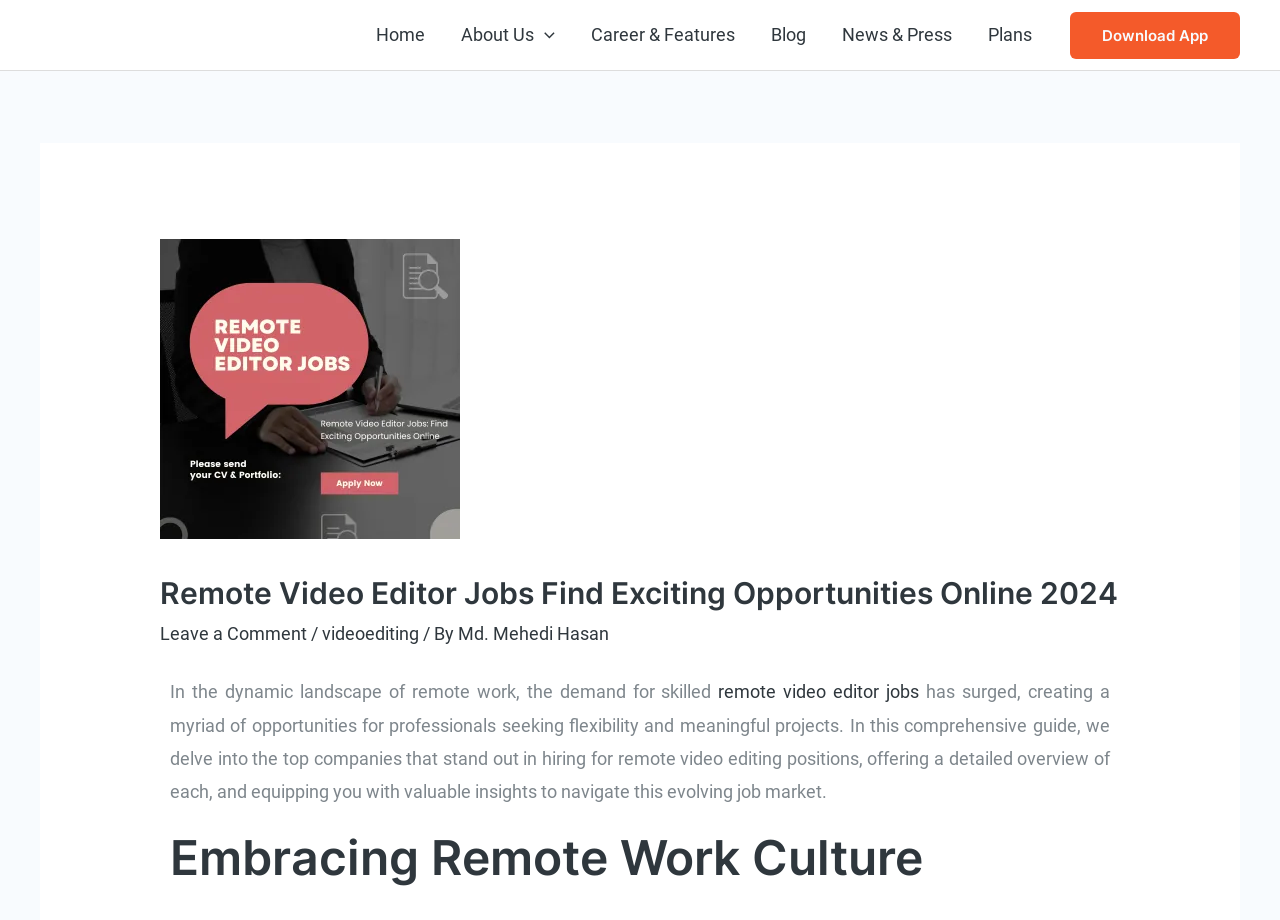Provide a comprehensive description of the webpage.

The webpage is about remote video editor jobs and opportunities. At the top, there is a navigation menu with five links: "Home", "About Us", "Career & Features", "Blog", and "News & Press", followed by a "Plans" link. To the right of the navigation menu, there is a "Download App" link.

Below the navigation menu, there is a header section with a large image of "Remote Video Editor Jobs" on the left, and a heading that reads "Remote Video Editor Jobs Find Exciting Opportunities Online 2024" on the right. Below the heading, there is a link to "Leave a Comment" and a series of links and text that indicate the author and category of the article.

The main content of the webpage starts with a paragraph of text that describes the surge in demand for skilled remote video editor jobs, creating opportunities for professionals. This is followed by a comprehensive guide that delves into the top companies that hire for remote video editing positions, offering a detailed overview of each and valuable insights to navigate the job market.

Further down the page, there is a heading that reads "Embracing Remote Work Culture".